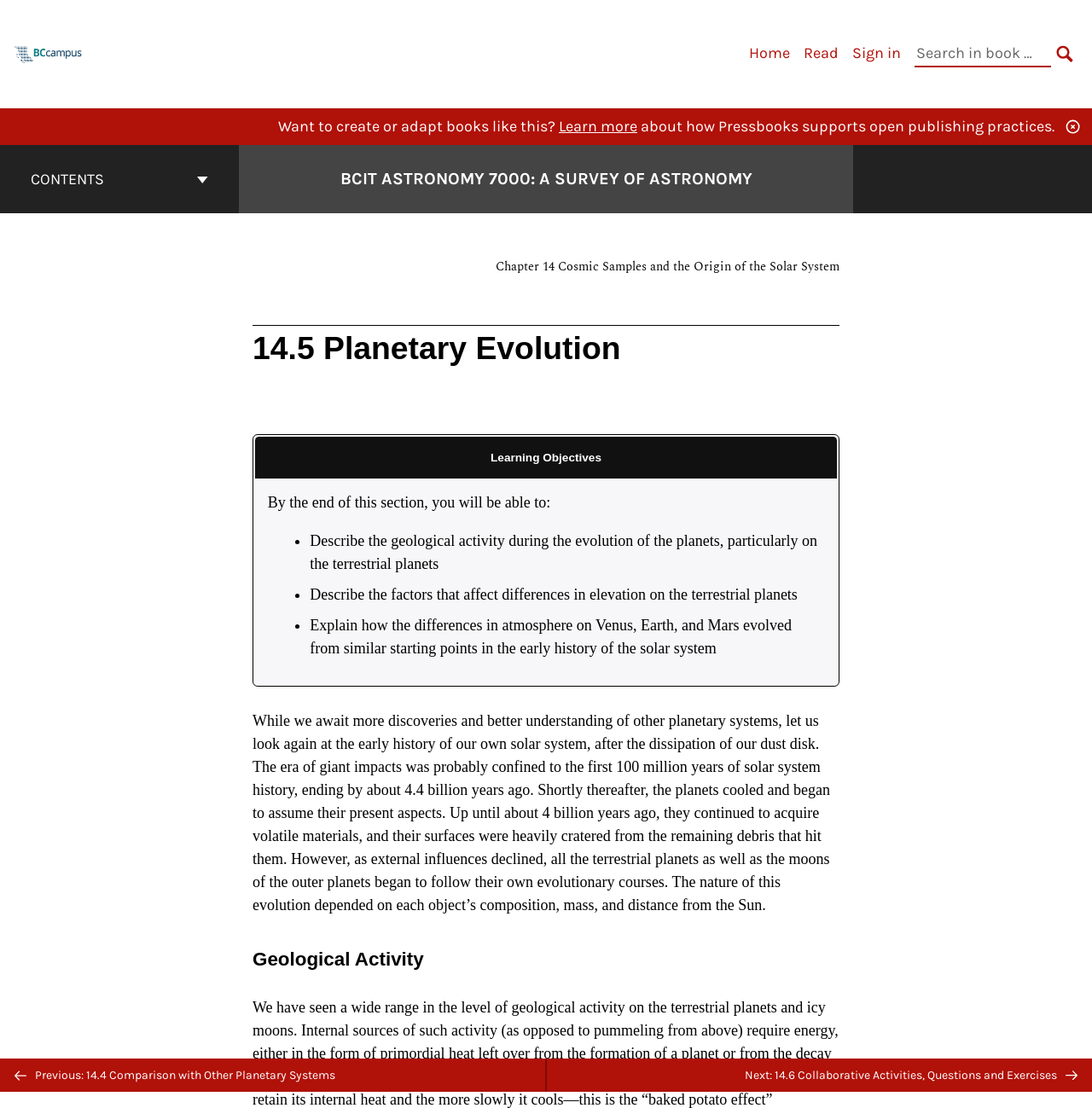Provide the bounding box coordinates for the area that should be clicked to complete the instruction: "Go to the cover page of BCIT Astronomy 7000: A Survey of Astronomy".

[0.311, 0.15, 0.689, 0.173]